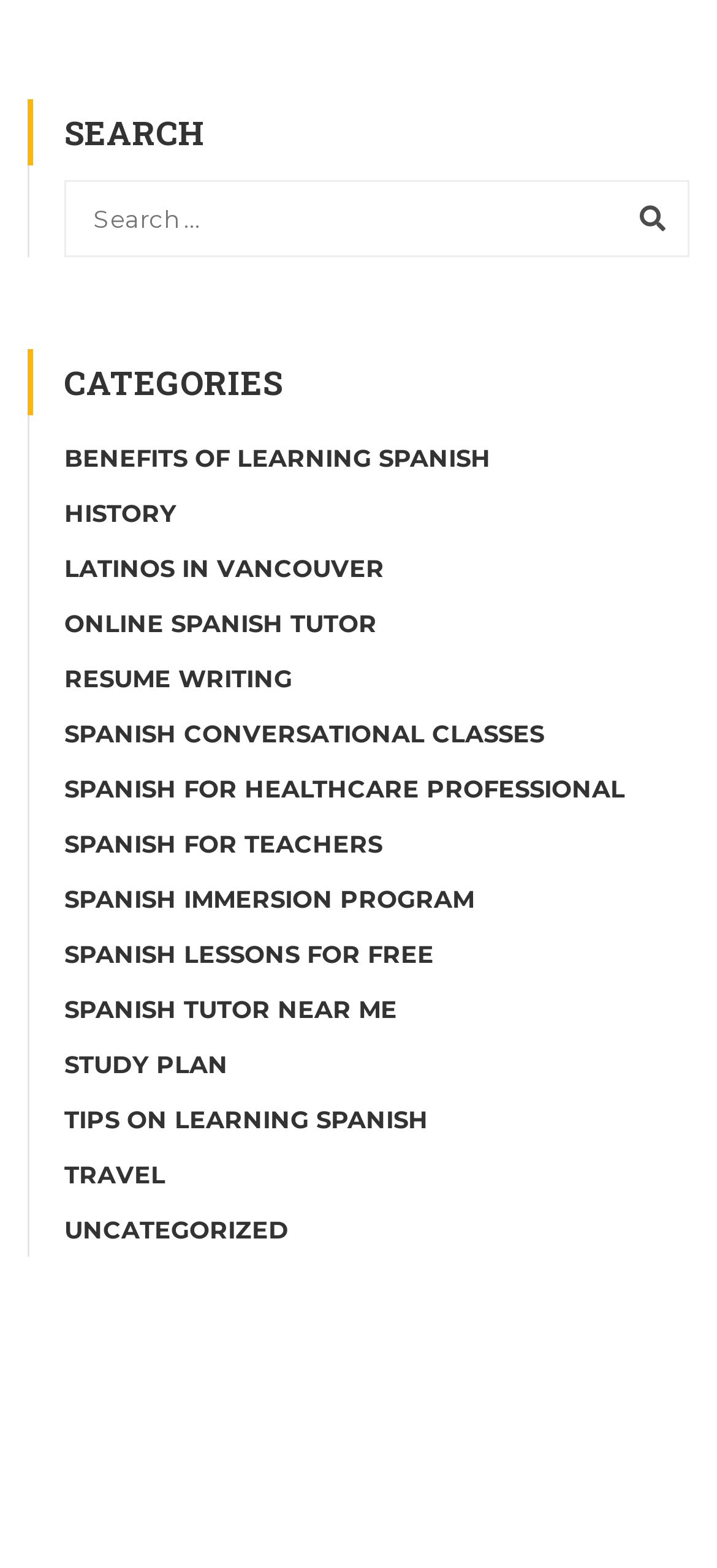Please specify the bounding box coordinates of the area that should be clicked to accomplish the following instruction: "check out TIPS ON LEARNING SPANISH". The coordinates should consist of four float numbers between 0 and 1, i.e., [left, top, right, bottom].

[0.09, 0.704, 0.597, 0.723]